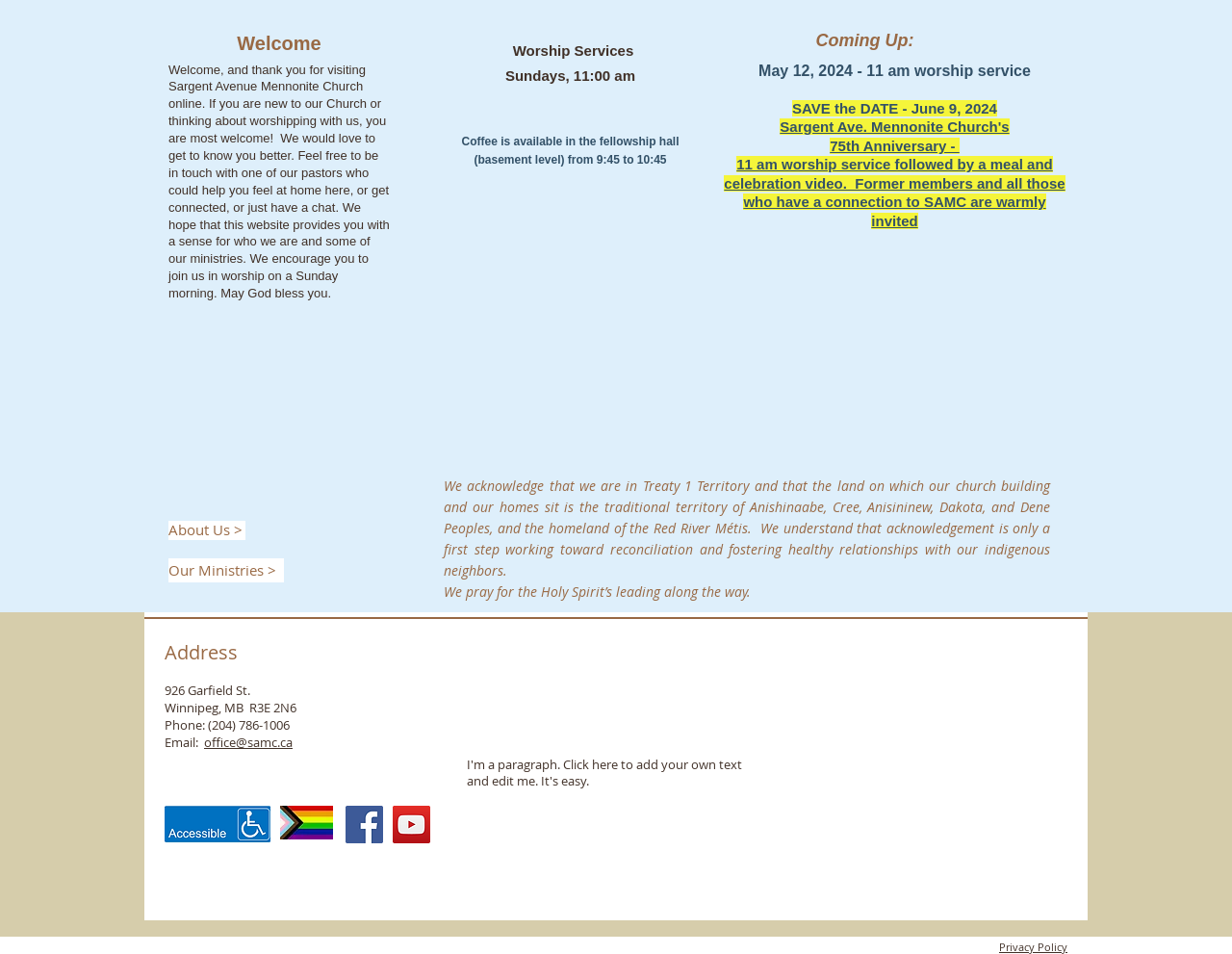Bounding box coordinates must be specified in the format (top-left x, top-left y, bottom-right x, bottom-right y). All values should be floating point numbers between 0 and 1. What are the bounding box coordinates of the UI element described as: About Us >

[0.137, 0.546, 0.199, 0.566]